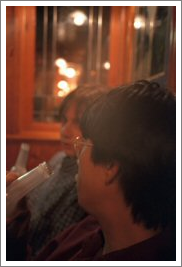How many figures are in the scene?
Using the screenshot, give a one-word or short phrase answer.

Two